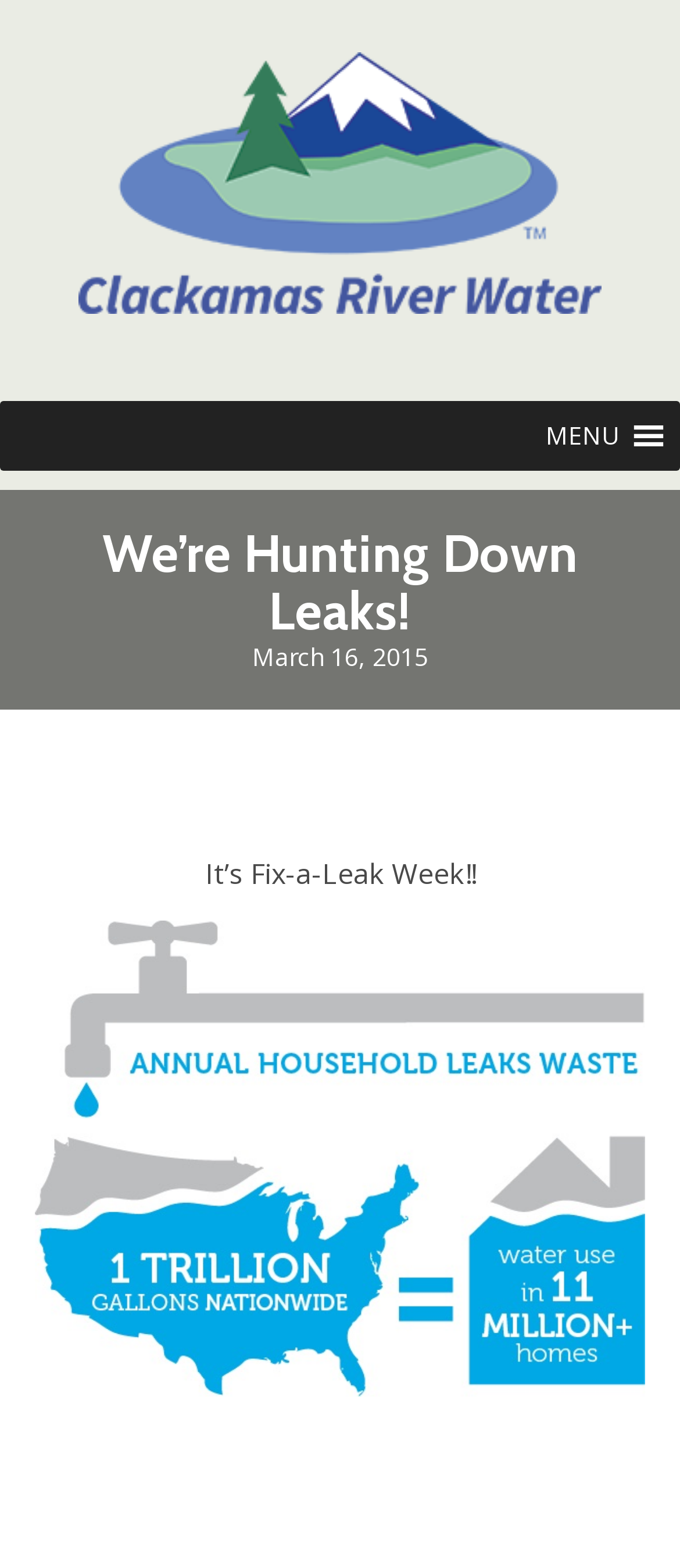How many images are on the webpage?
Give a comprehensive and detailed explanation for the question.

There are two images on the webpage. One is the logo image at the top left corner, and the other is a larger image below the text 'It’s Fix-a-Leak Week!!'.